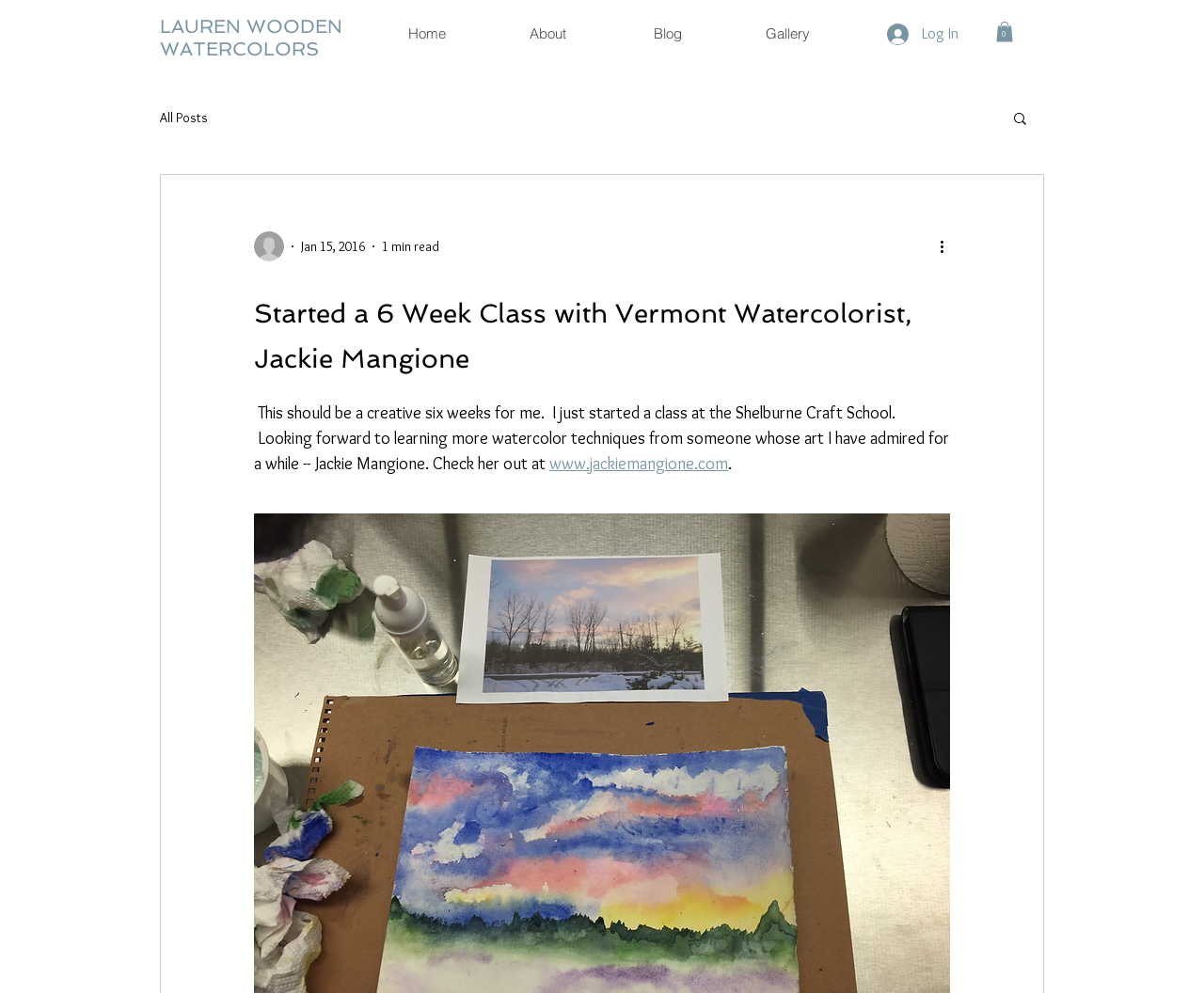Locate the bounding box coordinates of the UI element described by: "parent_node: Get Books Daily". The bounding box coordinates should consist of four float numbers between 0 and 1, i.e., [left, top, right, bottom].

None